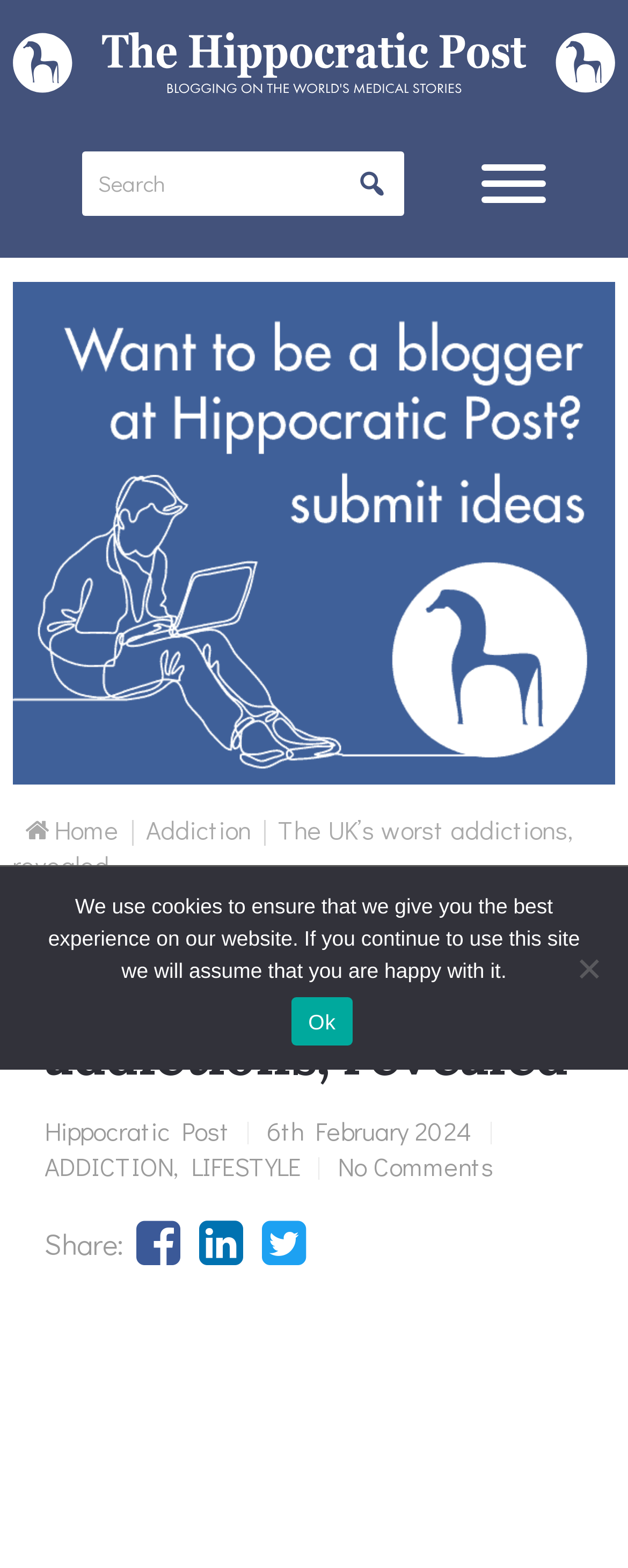What is the topic of the current article?
Please answer the question with as much detail and depth as you can.

I found the topic of the current article by examining the links in the header section, where I saw a link with the text 'ADDICTION'.